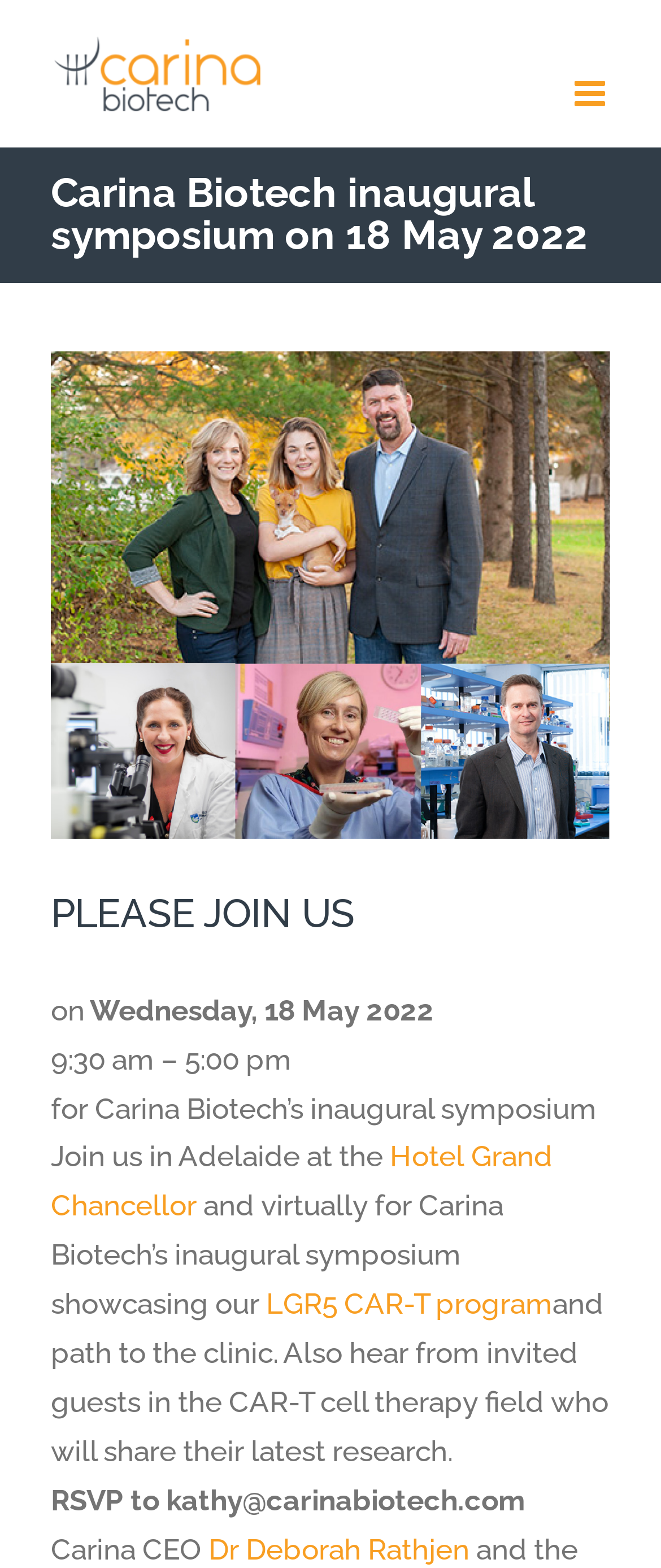Where is the symposium being held?
Answer the question based on the image using a single word or a brief phrase.

Adelaide at the Hotel Grand Chancellor